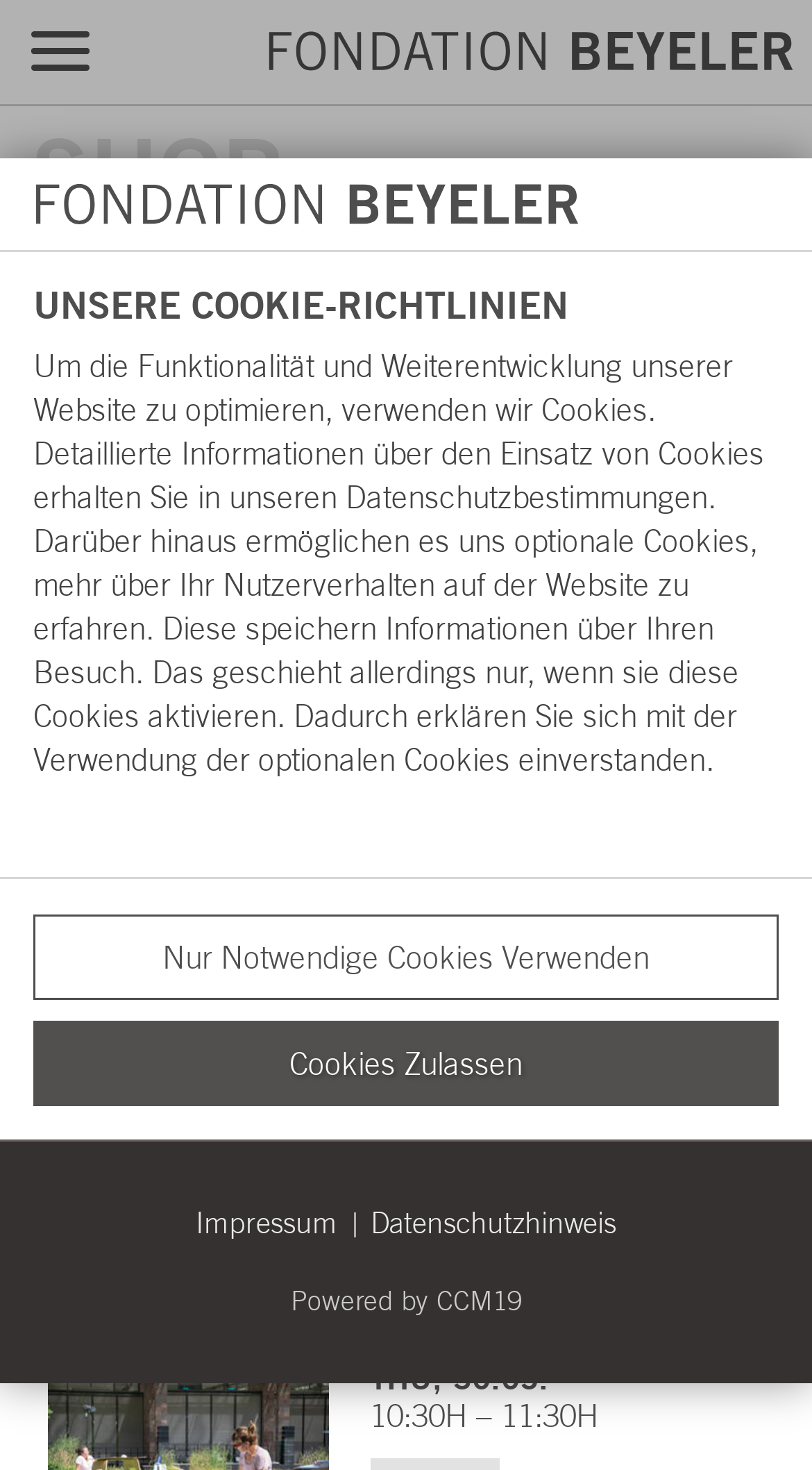Highlight the bounding box coordinates of the region I should click on to meet the following instruction: "View TICKETS".

[0.038, 0.211, 0.505, 0.291]